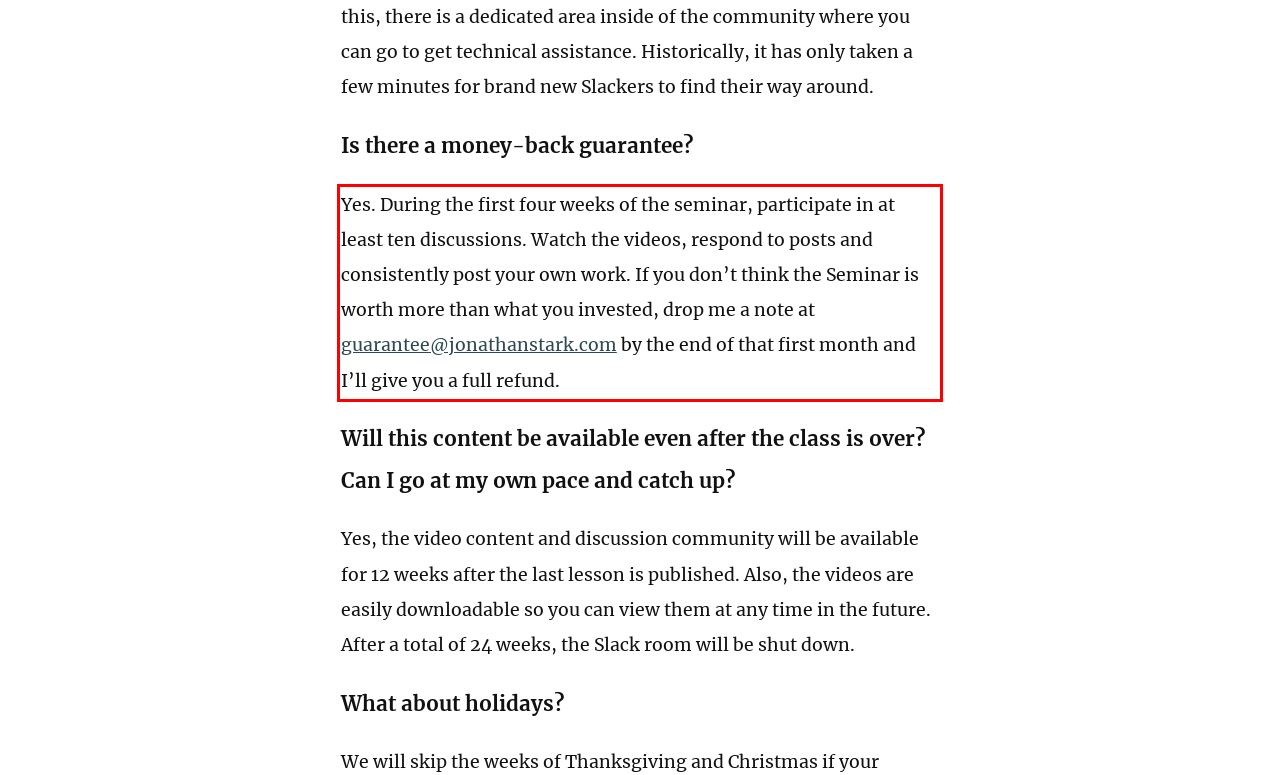Look at the provided screenshot of the webpage and perform OCR on the text within the red bounding box.

Yes. During the first four weeks of the seminar, participate in at least ten discussions. Watch the videos, respond to posts and consistently post your own work. If you don’t think the Seminar is worth more than what you invested, drop me a note at guarantee@jonathanstark.com by the end of that first month and I’ll give you a full refund.